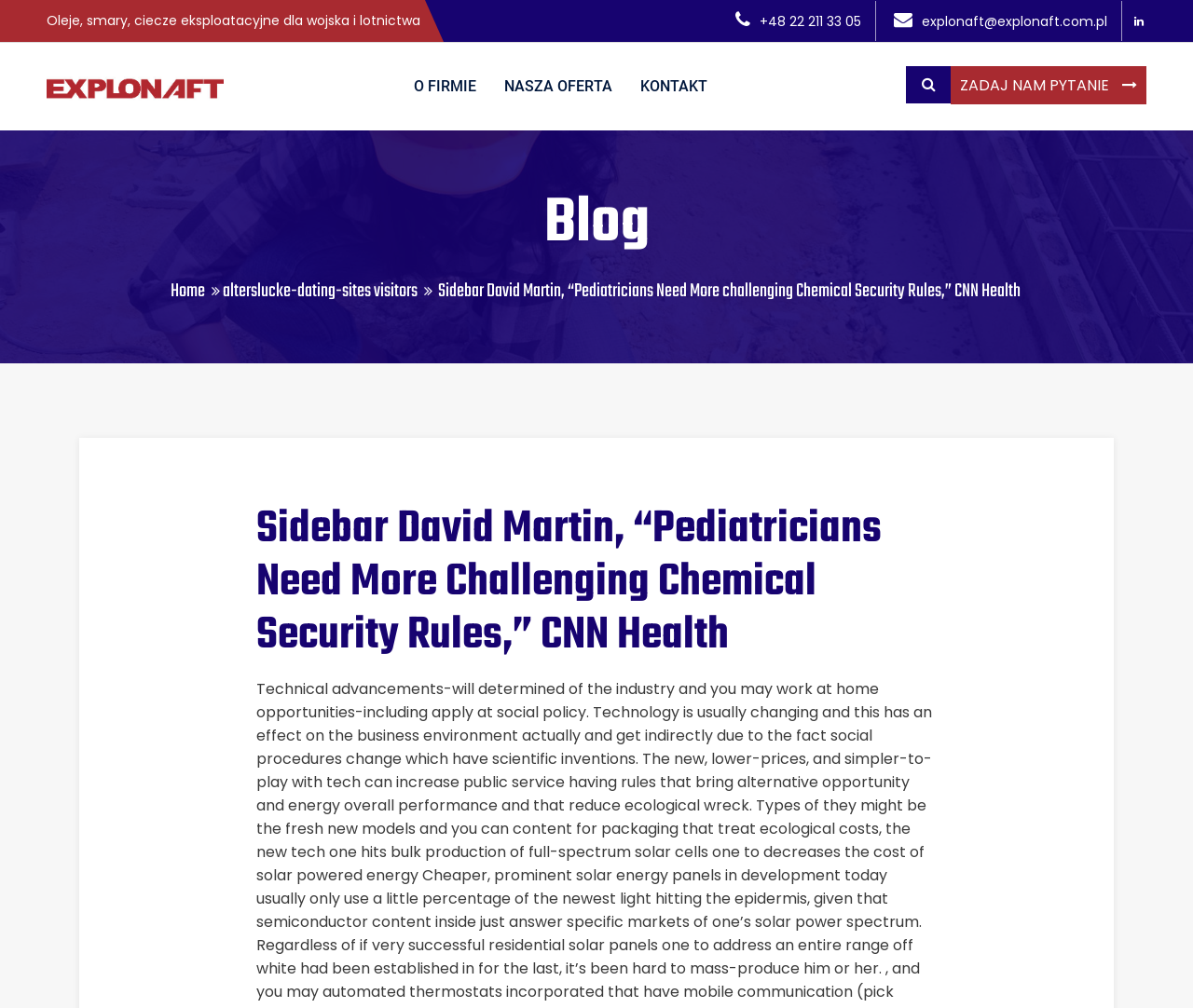Identify the bounding box coordinates for the UI element that matches this description: "Home".

[0.143, 0.274, 0.171, 0.303]